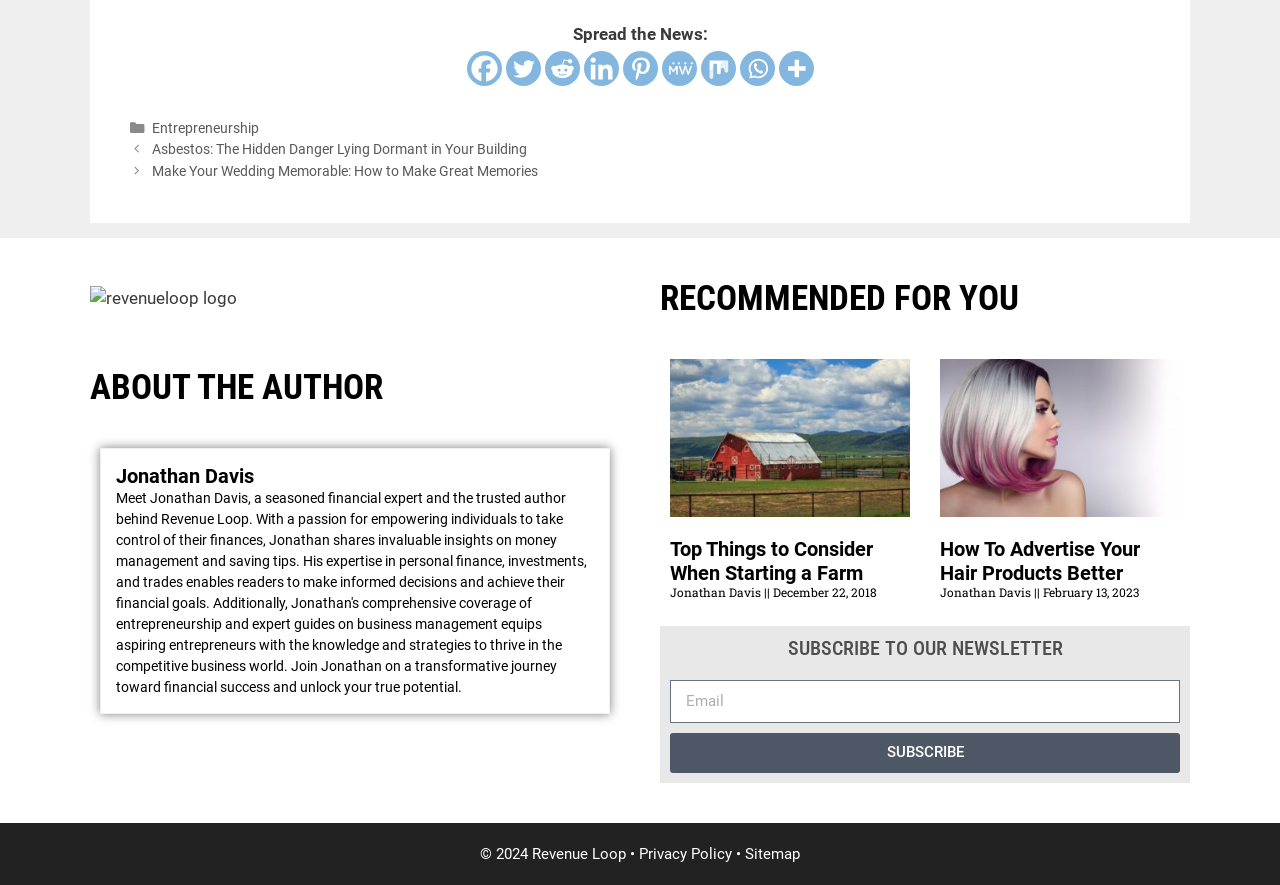Based on the provided description, "JobConnect007", find the bounding box of the corresponding UI element in the screenshot.

None